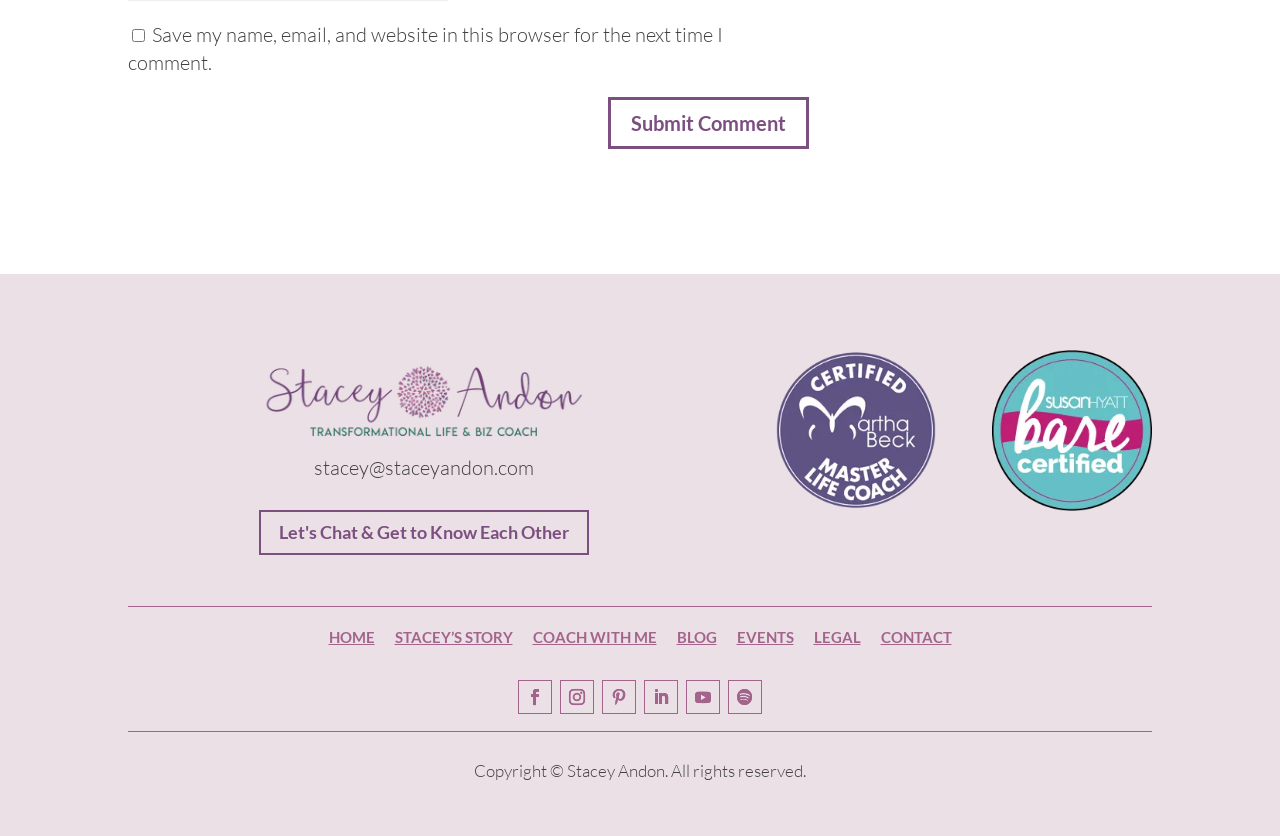Please reply to the following question with a single word or a short phrase:
How many social media links are present?

5